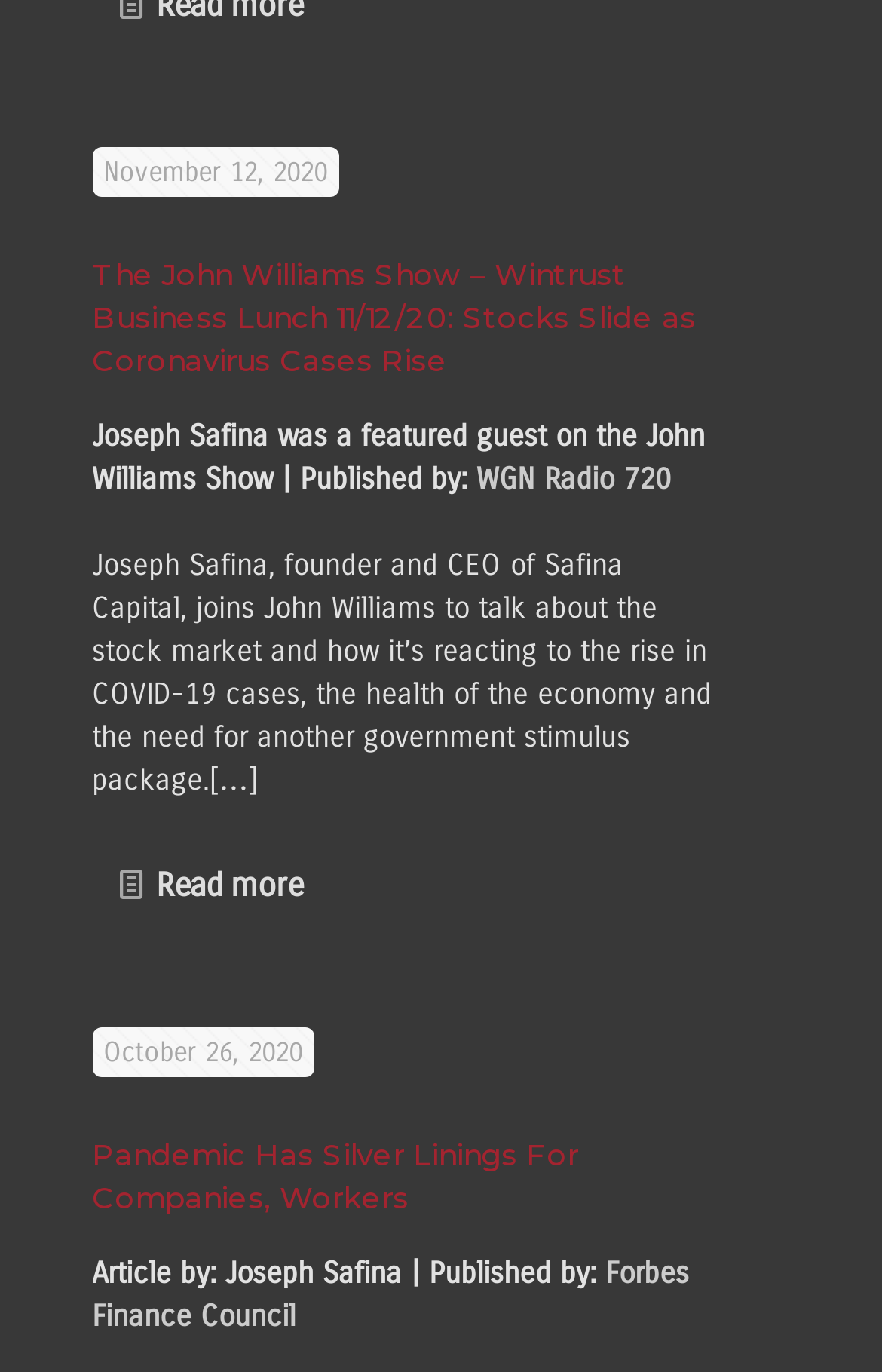What is the name of the radio station mentioned in the first article?
Based on the image, please offer an in-depth response to the question.

I looked at the link text below the first article heading, which says 'WGN Radio 720'. This is the name of the radio station mentioned in the first article.